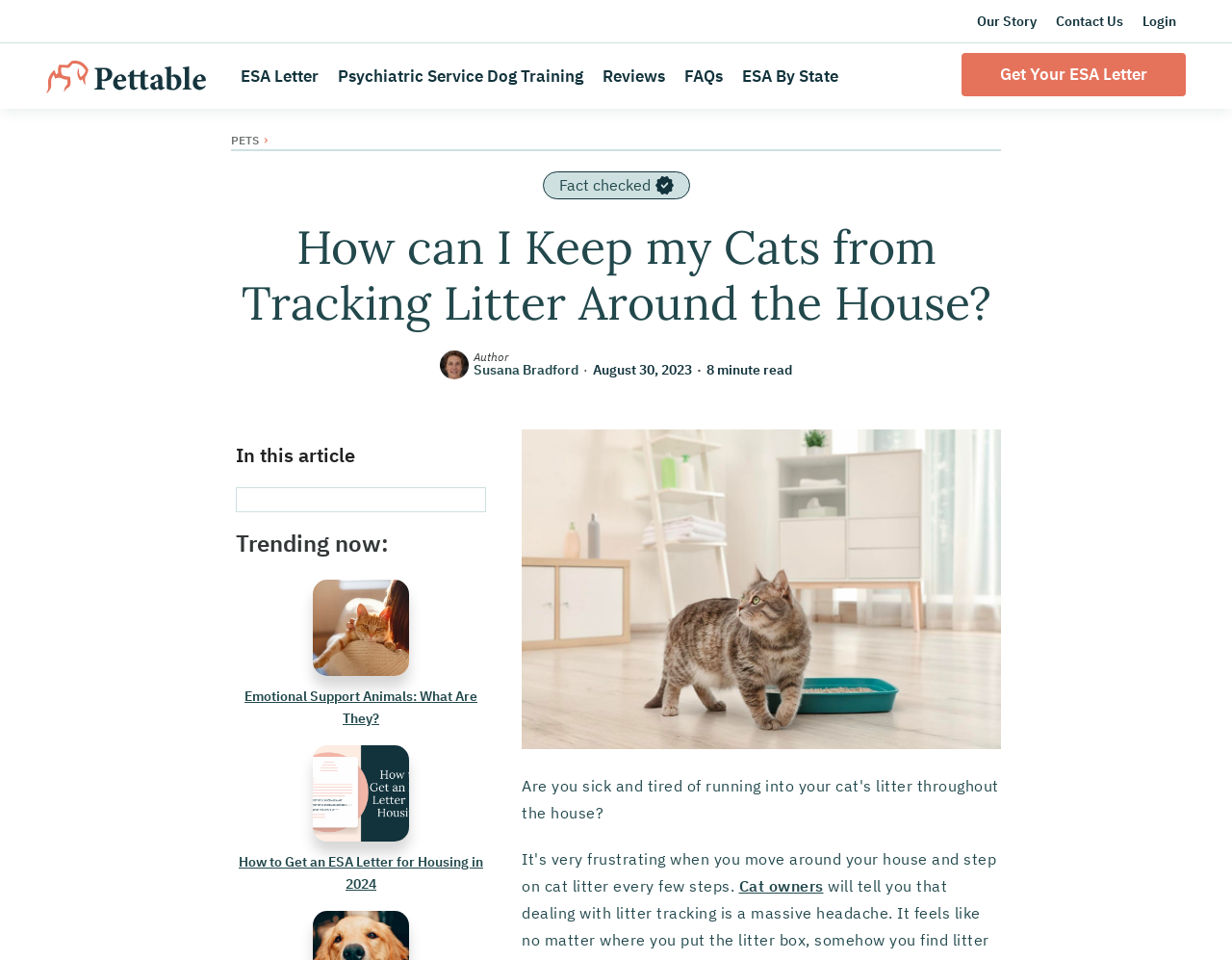Who is the author of the article?
Provide a one-word or short-phrase answer based on the image.

Susana Bradford